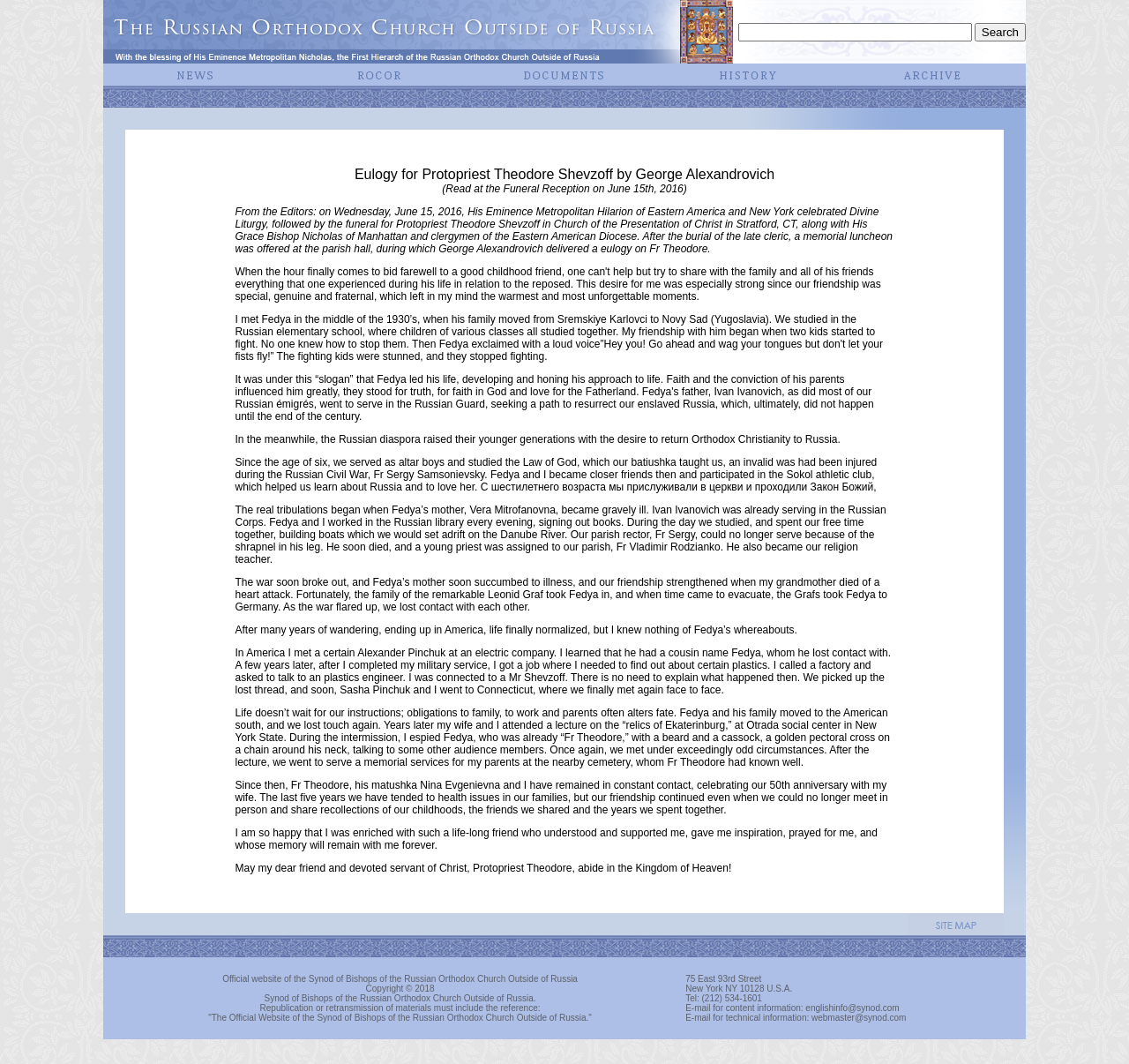Answer the question briefly using a single word or phrase: 
What is the purpose of the memorial luncheon?

To honor Protopriest Theodore